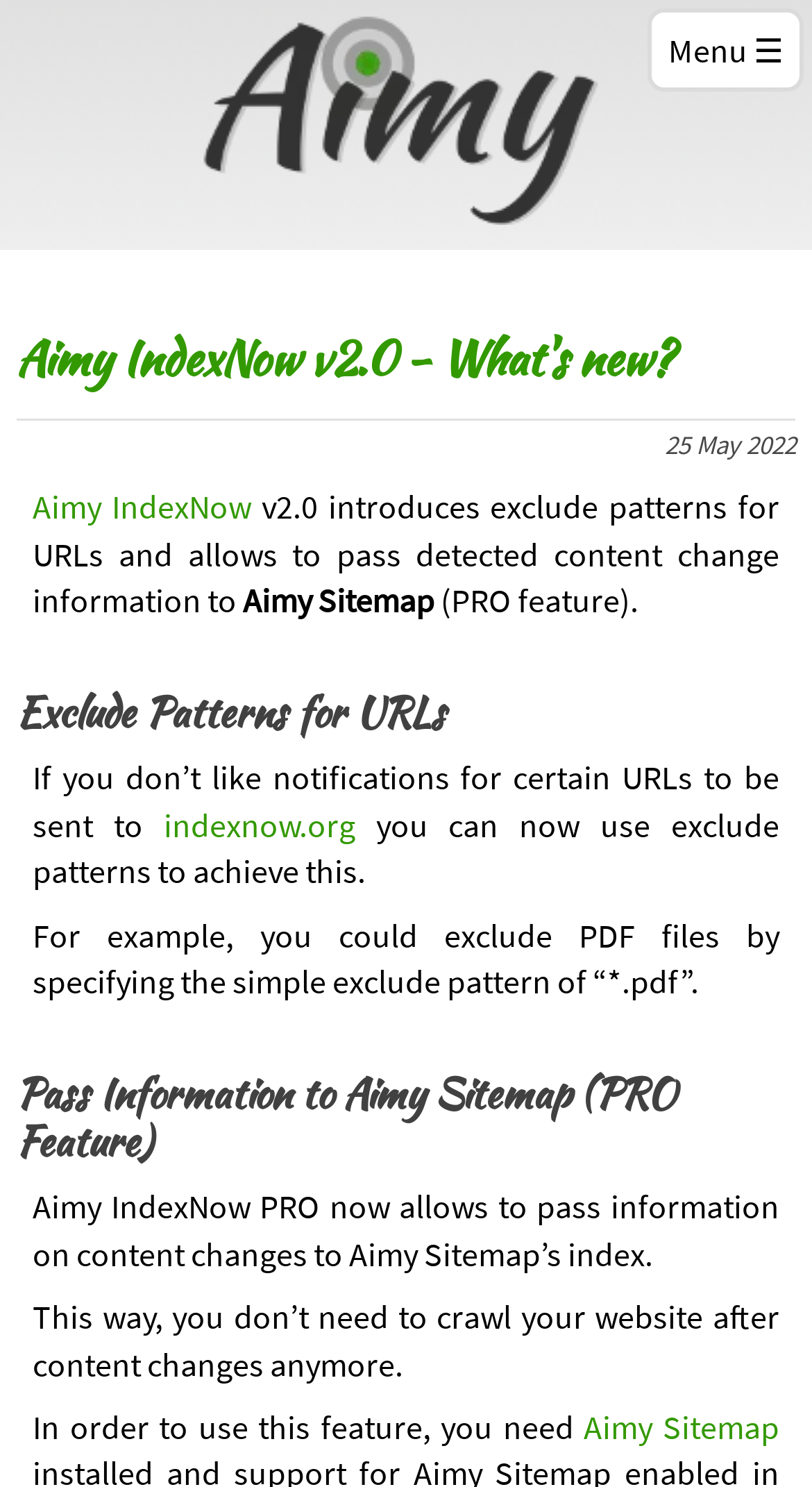Give a one-word or short-phrase answer to the following question: 
What is the release date of Aimy IndexNow v2.0?

25 May 2022